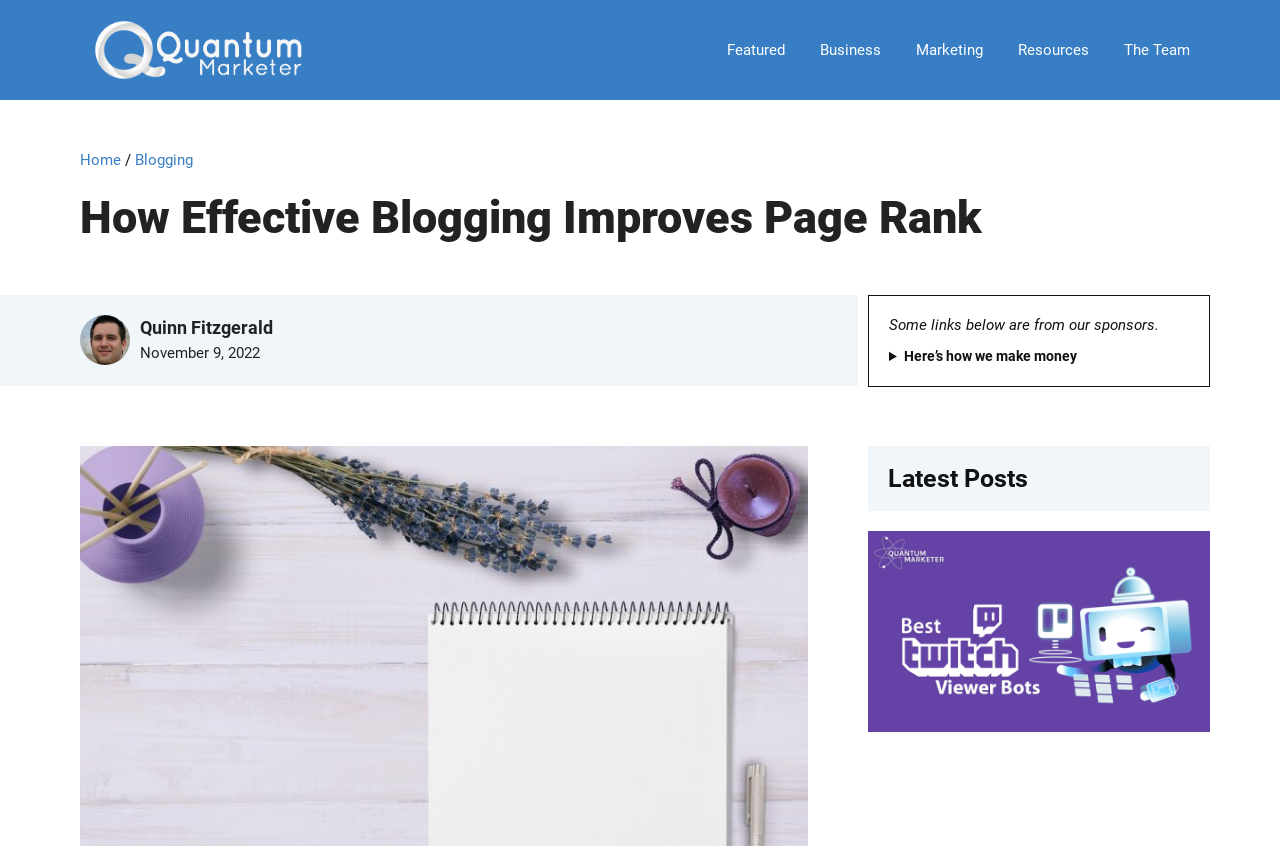Identify the bounding box coordinates of the clickable region required to complete the instruction: "Read the disclosure about how the website makes money". The coordinates should be given as four float numbers within the range of 0 and 1, i.e., [left, top, right, bottom].

[0.695, 0.406, 0.929, 0.436]